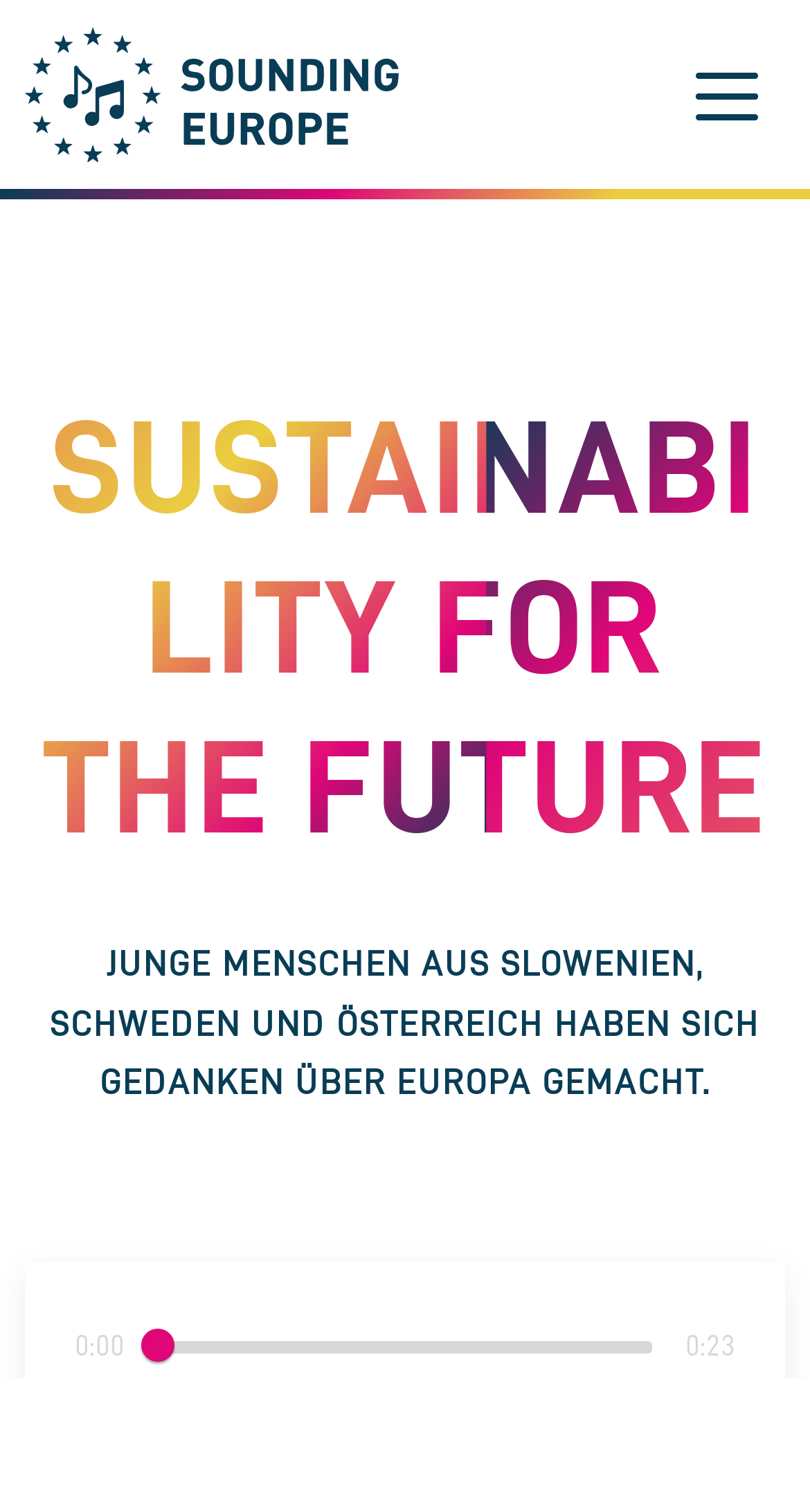Using the elements shown in the image, answer the question comprehensively: Is the navigation menu expanded?

I found a button element with the text 'Toggle navigation' and the attribute 'expanded' set to 'False', indicating that the navigation menu is not expanded.